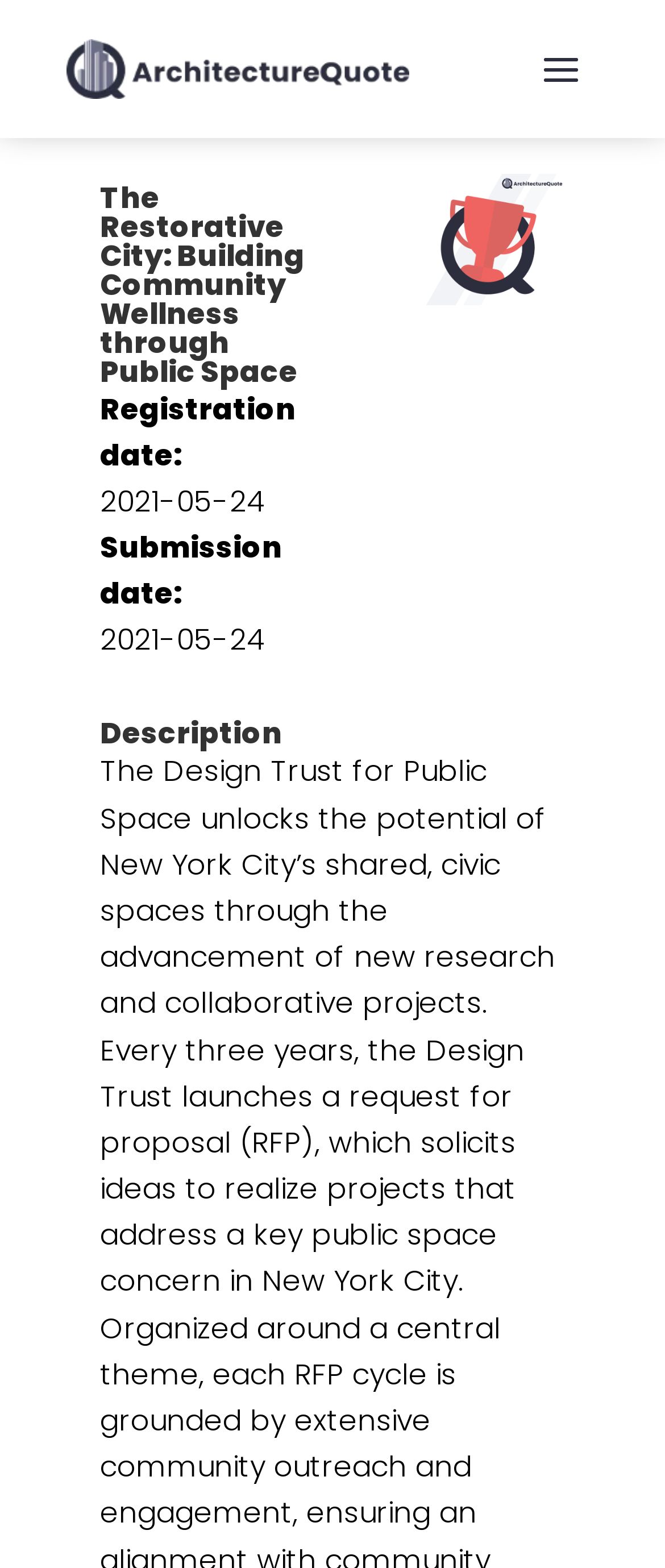Examine the image and give a thorough answer to the following question:
What is the registration date of the project?

I found the registration date by looking at the text 'Registration date:' and its corresponding value '2021-05-24' which is located below the main heading.